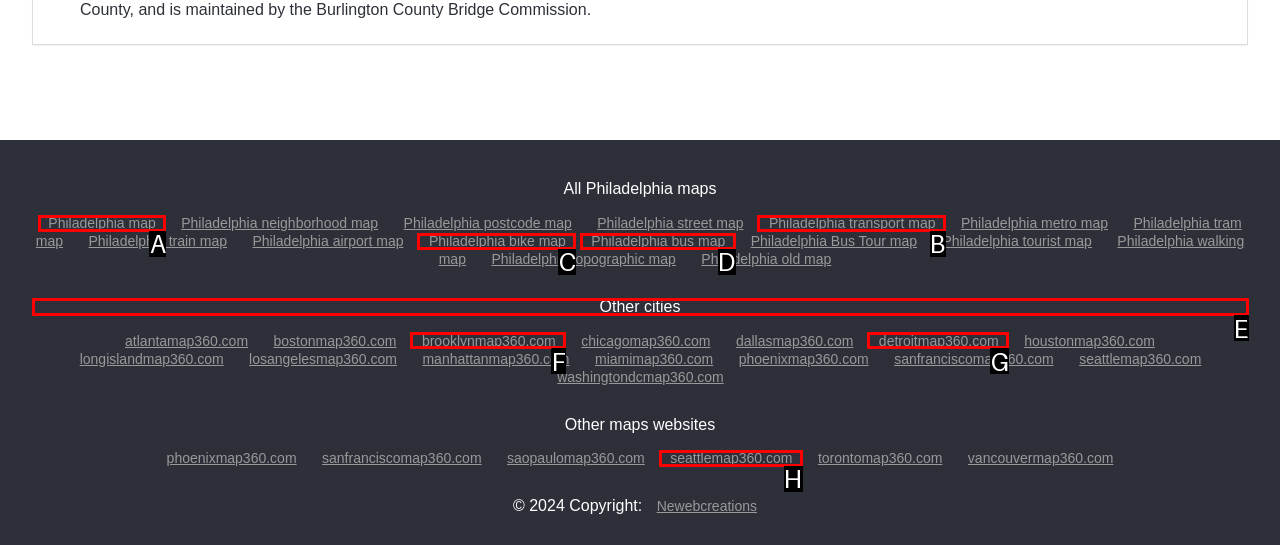Identify the correct UI element to click to follow this instruction: Browse other cities
Respond with the letter of the appropriate choice from the displayed options.

E